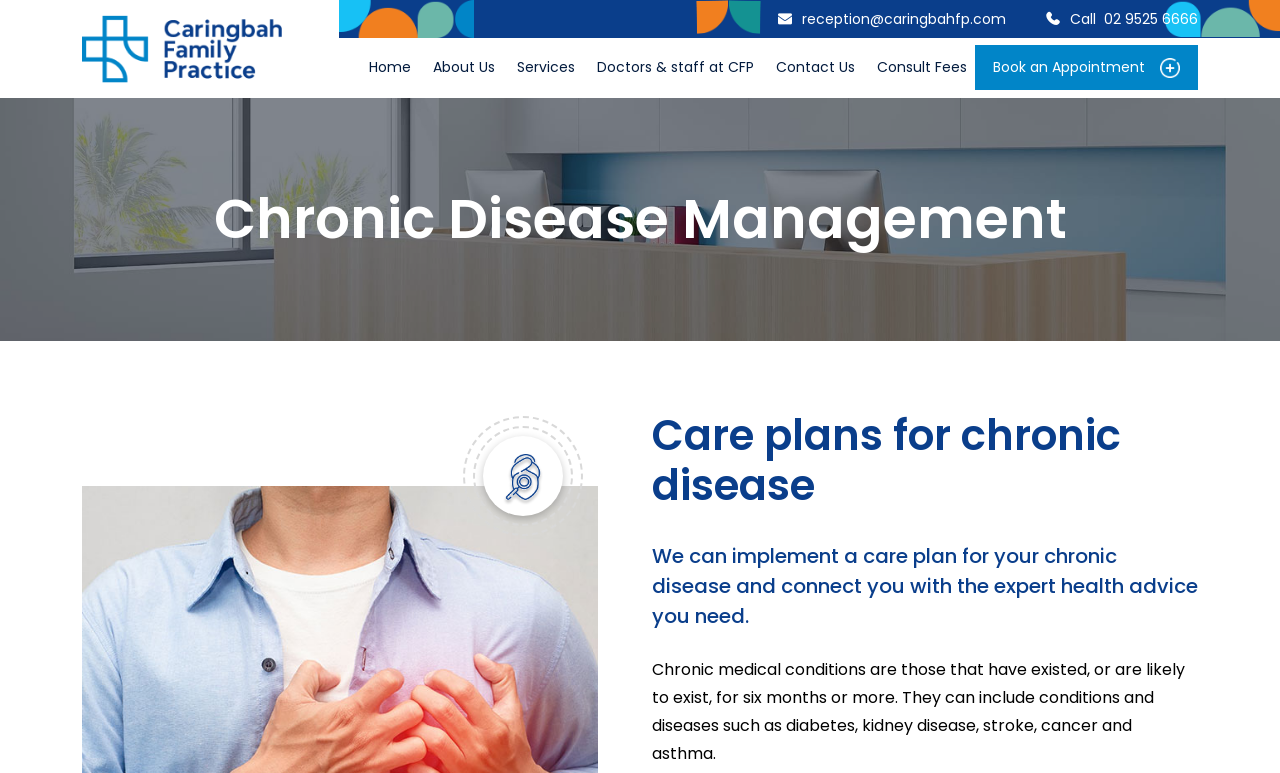Could you highlight the region that needs to be clicked to execute the instruction: "Learn about chronic disease management"?

[0.0, 0.241, 1.0, 0.326]